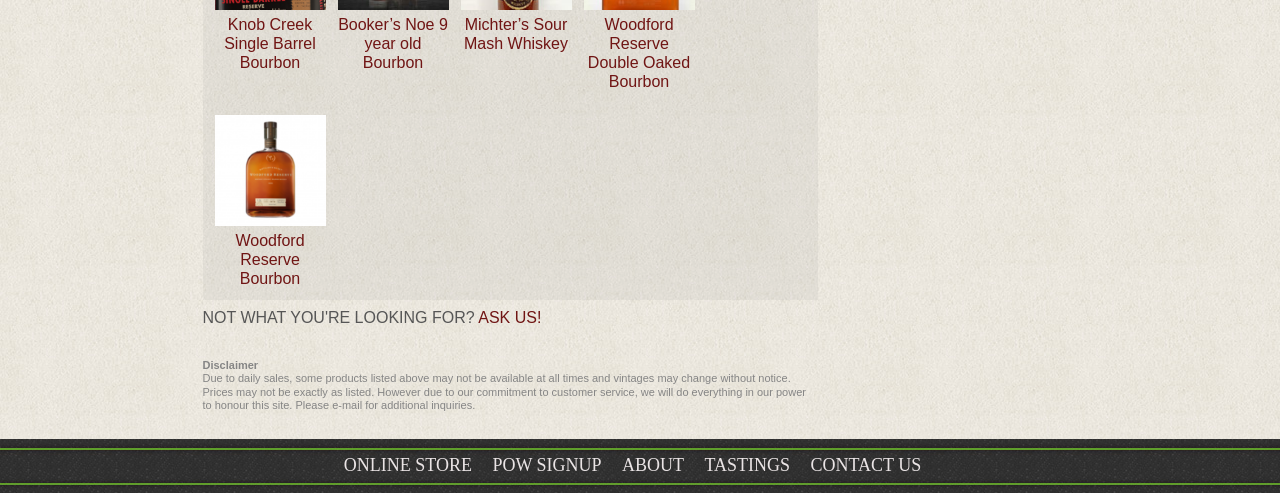Find the bounding box coordinates of the area that needs to be clicked in order to achieve the following instruction: "Log in or sign up". The coordinates should be specified as four float numbers between 0 and 1, i.e., [left, top, right, bottom].

None